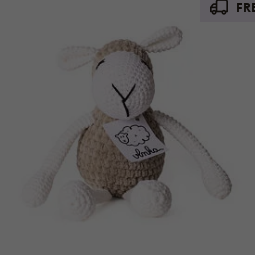What is attached to the sheep's neck?
Provide a comprehensive and detailed answer to the question.

According to the caption, a small tag is attached to the sheep's neck, which showcases a cute sheep logo and attributes the handmade creation to the brand.